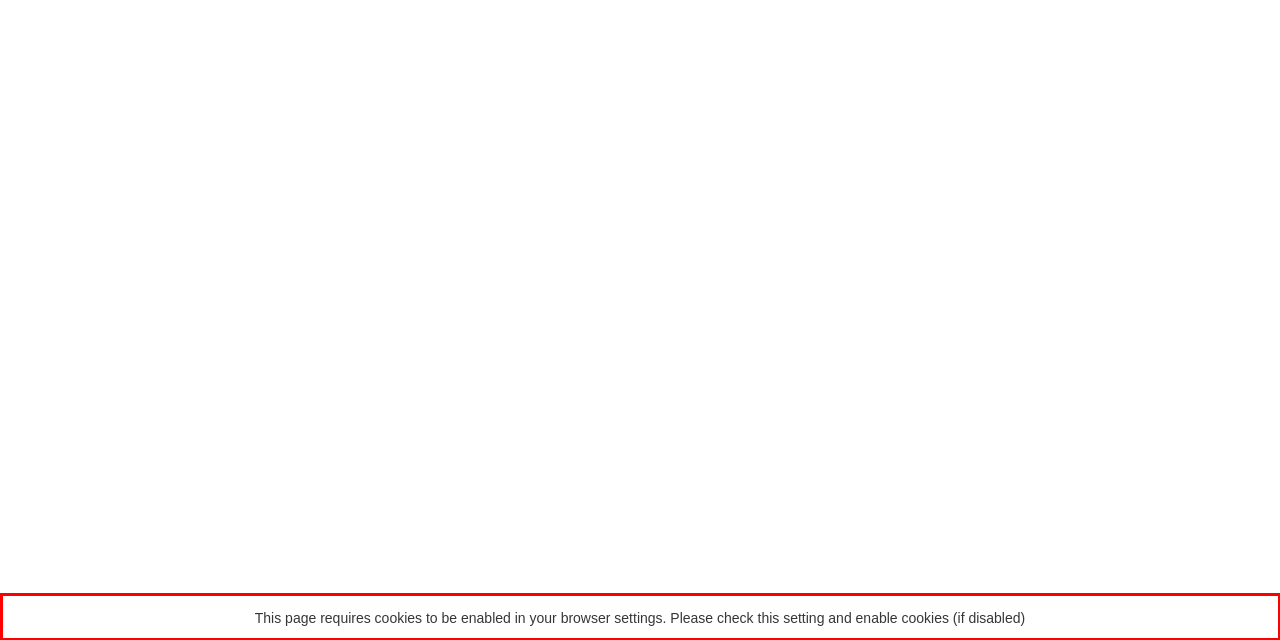Please perform OCR on the text content within the red bounding box that is highlighted in the provided webpage screenshot.

This page requires cookies to be enabled in your browser settings. Please check this setting and enable cookies (if disabled)